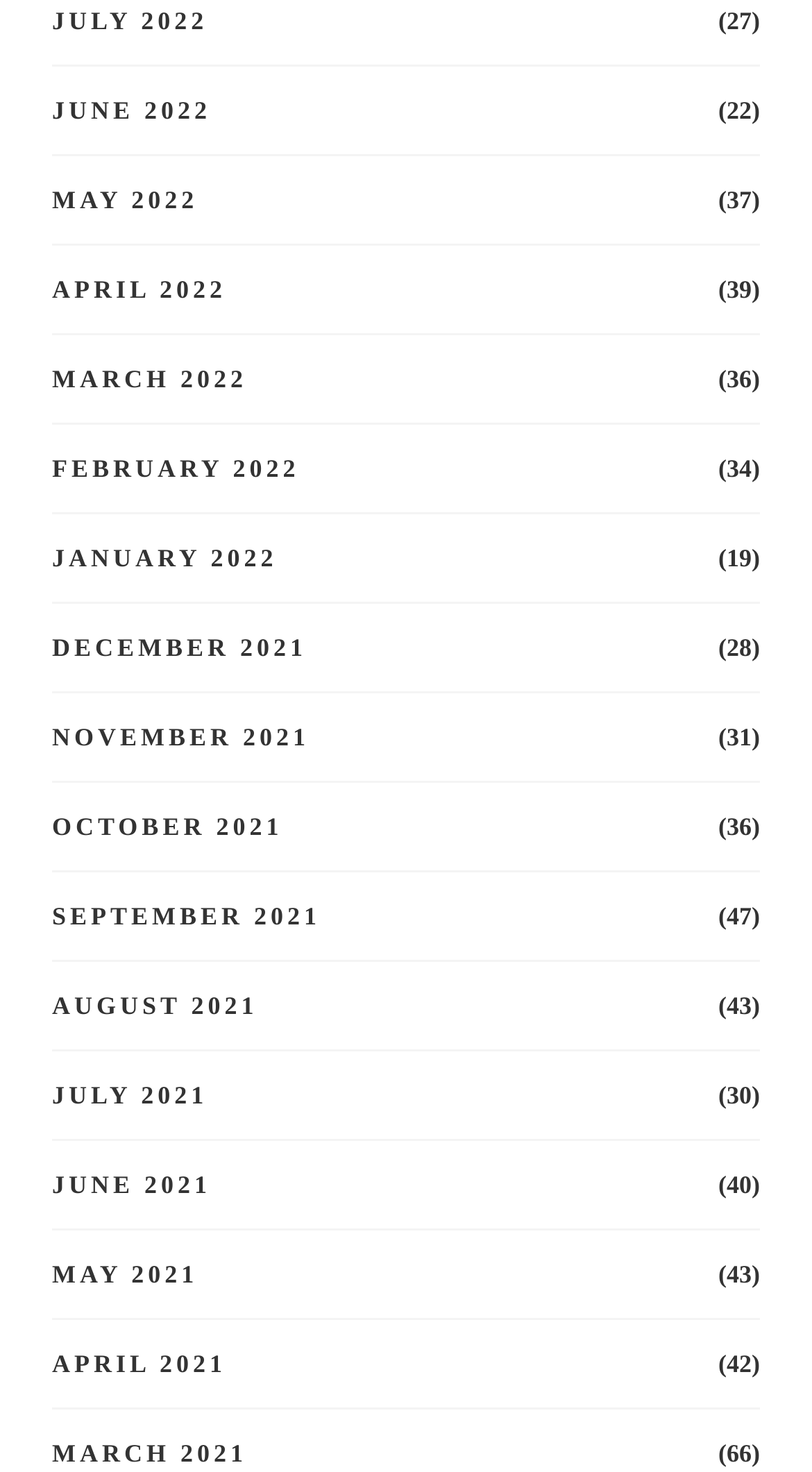Are there any months with the same number of items?
Analyze the screenshot and provide a detailed answer to the question.

I compared the StaticText elements next to each month link and found that MAY 2021 and MAY 2022 both have 43 items, and APRIL 2021 and APRIL 2022 both have 42 items.